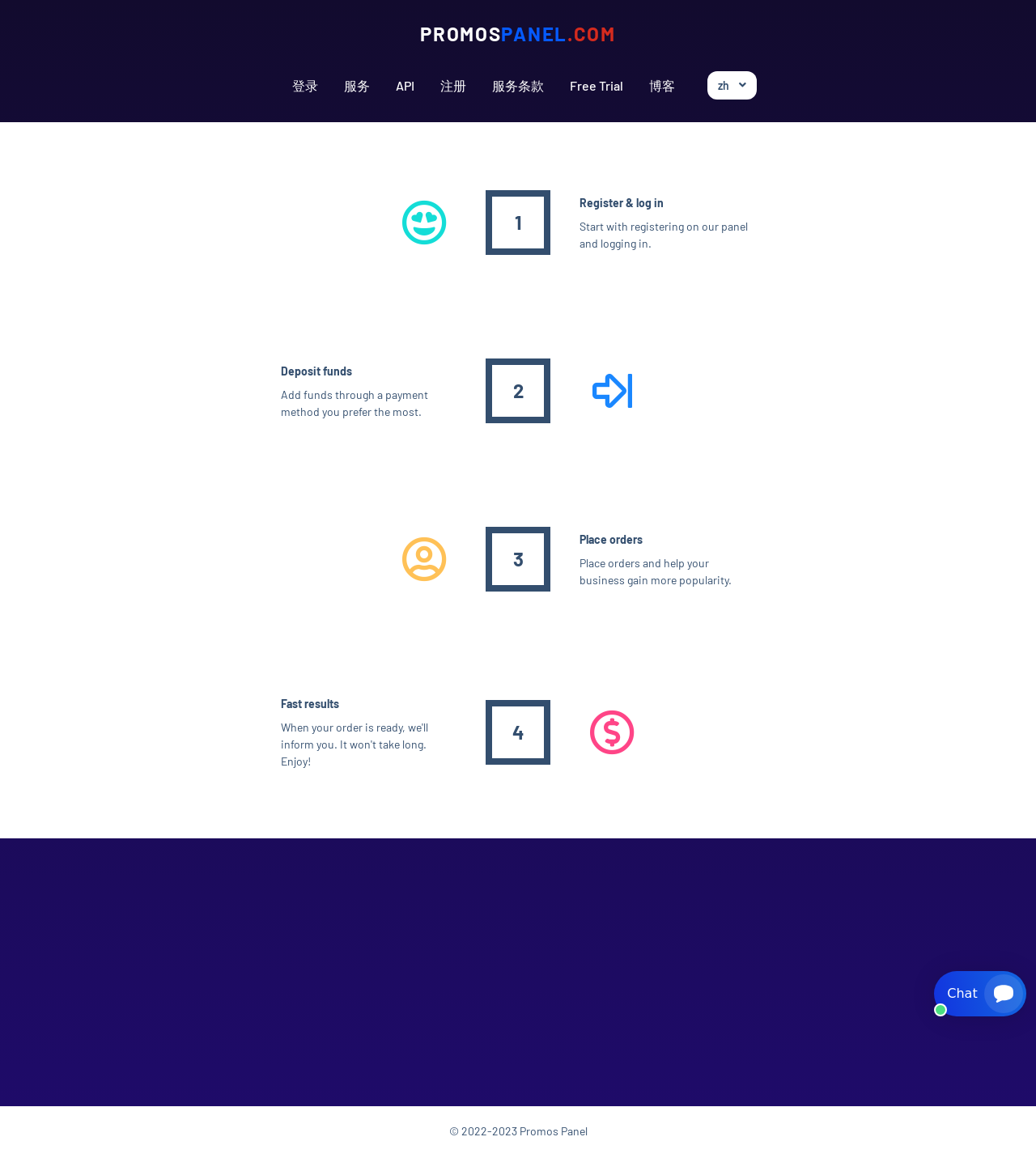Please provide a brief answer to the question using only one word or phrase: 
What is the last step in the process described on the webpage?

Fast results